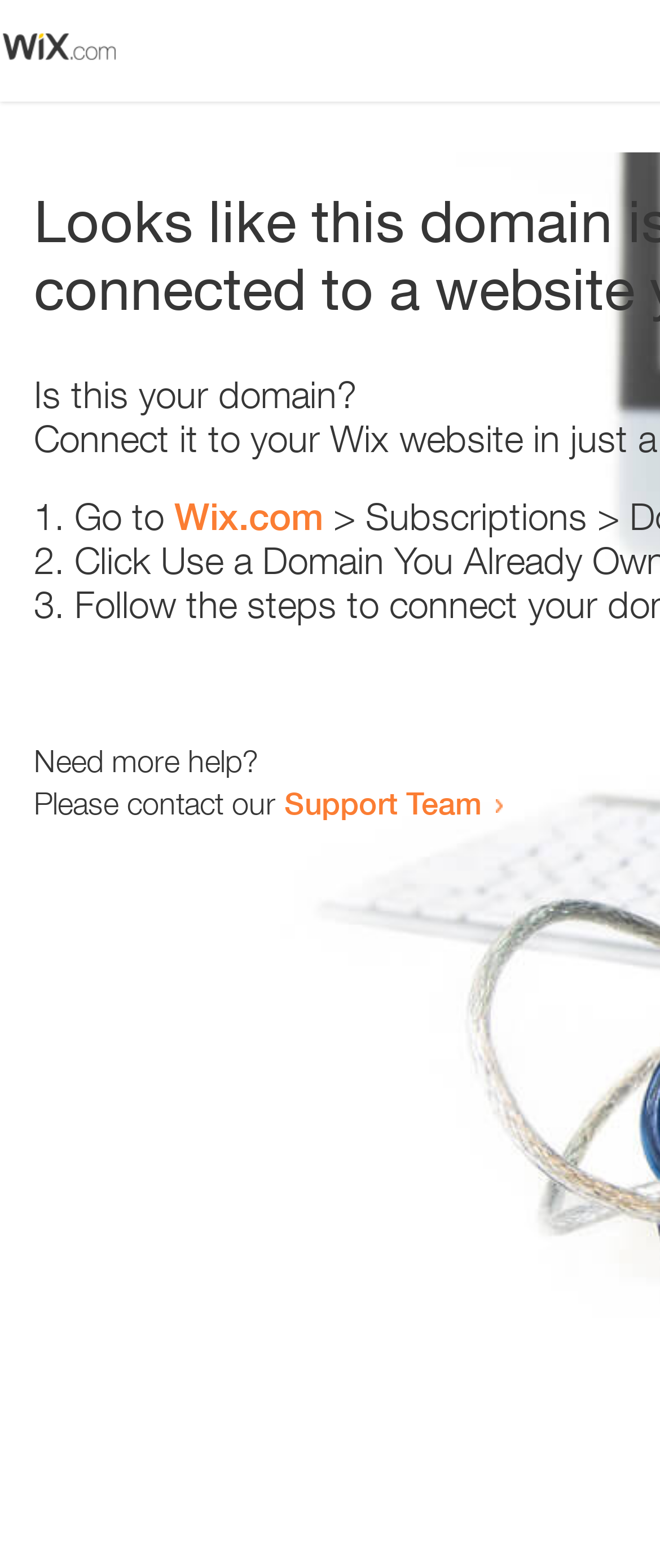What is the headline of the webpage?

Looks like this domain isn't
connected to a website yet